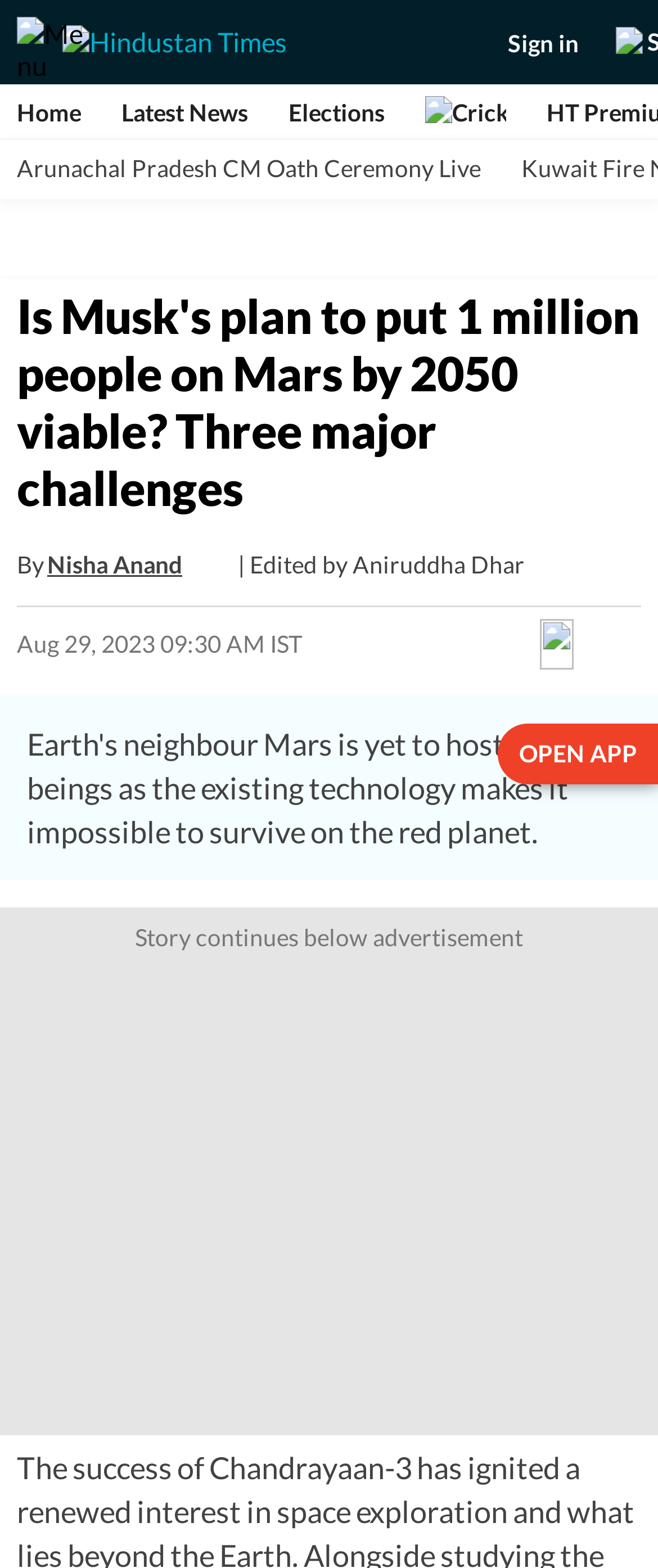What is the purpose of the button at the bottom-right corner?
Refer to the image and respond with a one-word or short-phrase answer.

Share